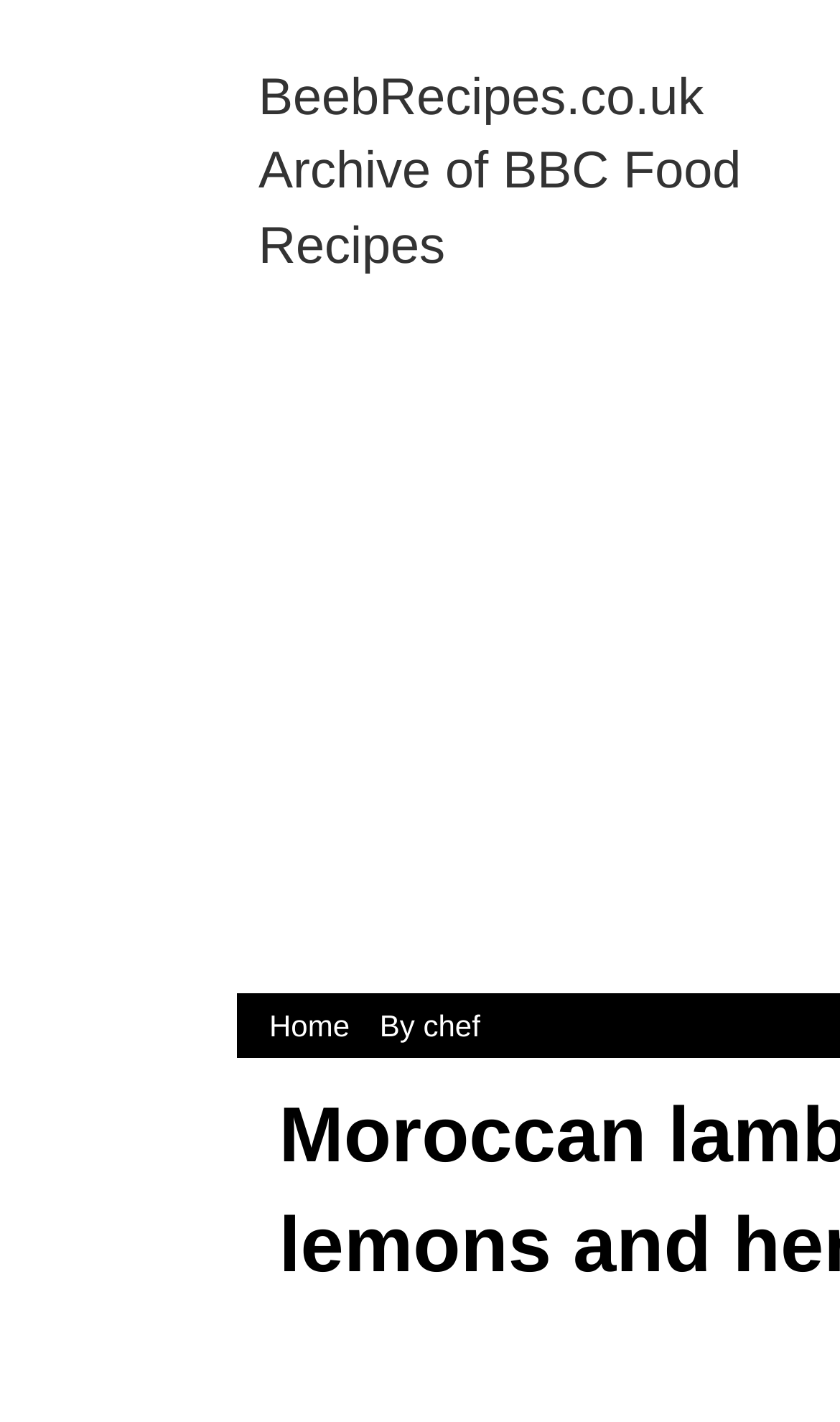Show the bounding box coordinates for the HTML element described as: "Home".

[0.308, 0.709, 0.429, 0.733]